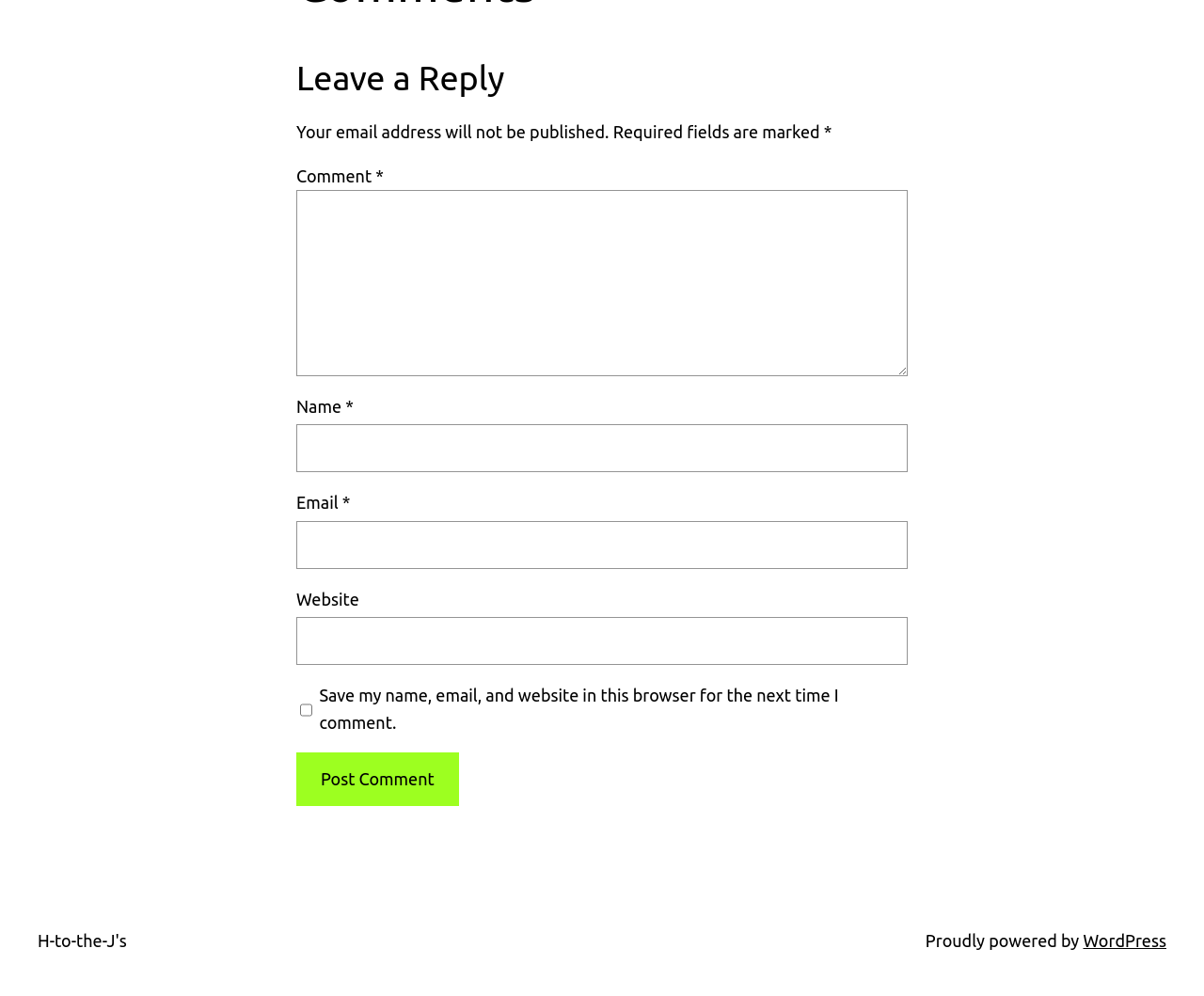Please answer the following question using a single word or phrase: 
Is the 'Website' field required?

No